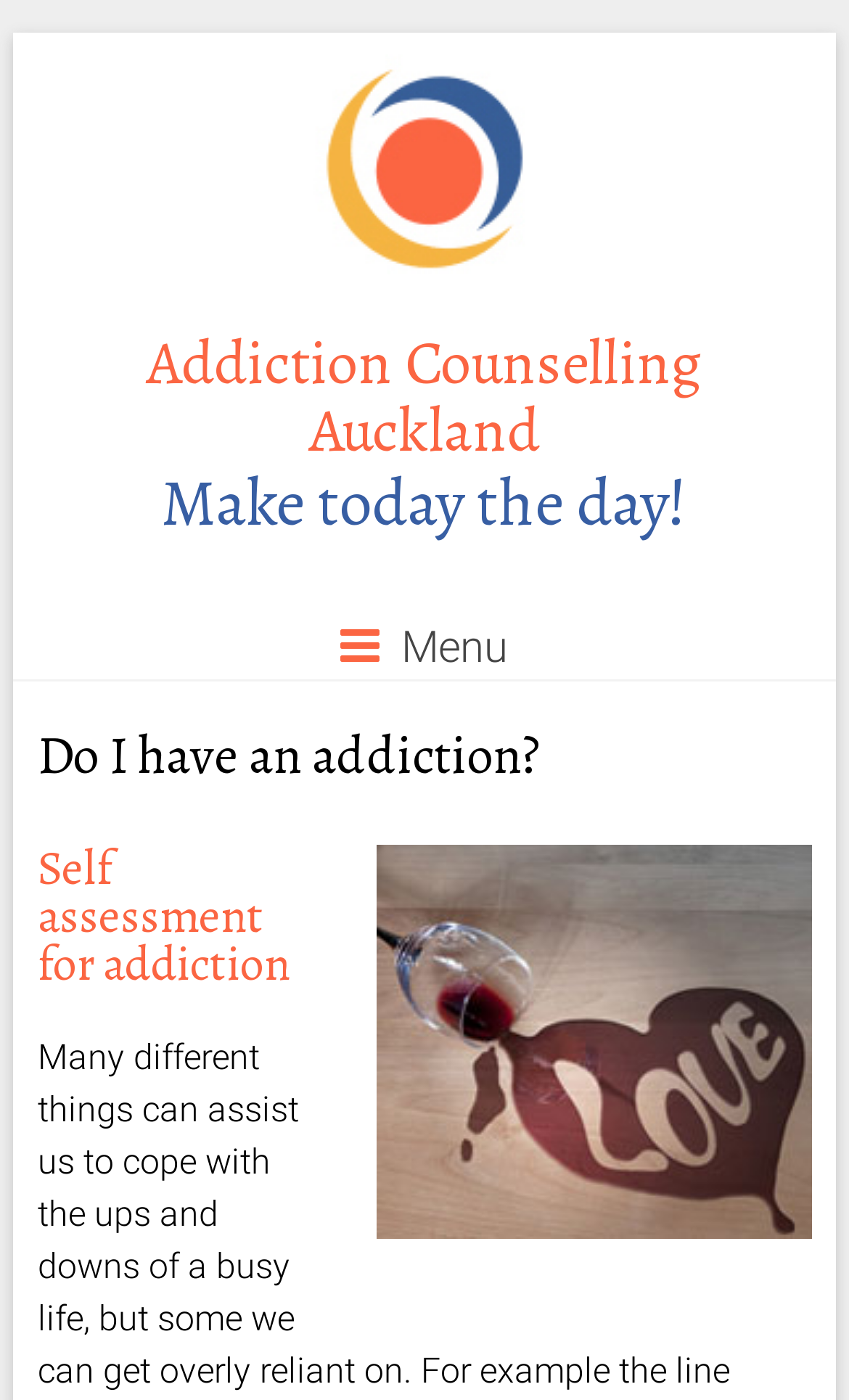What is the main title displayed on this webpage?

Do I have an addiction?